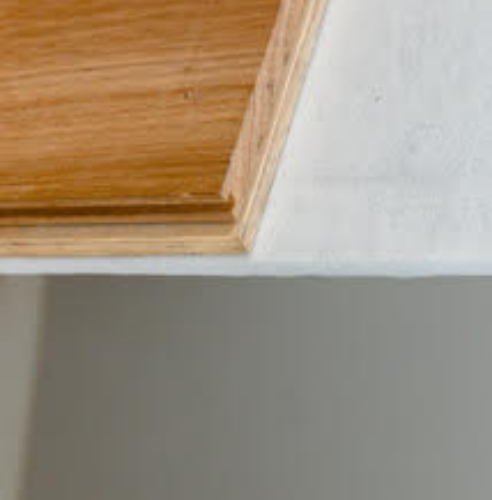What is the thickness of the AngelStep 630 acoustic underlay?
Can you provide a detailed and comprehensive answer to the question?

According to the caption, the AngelStep 630 acoustic underlay is known for its 4mm thickness, which is a key feature of this product.